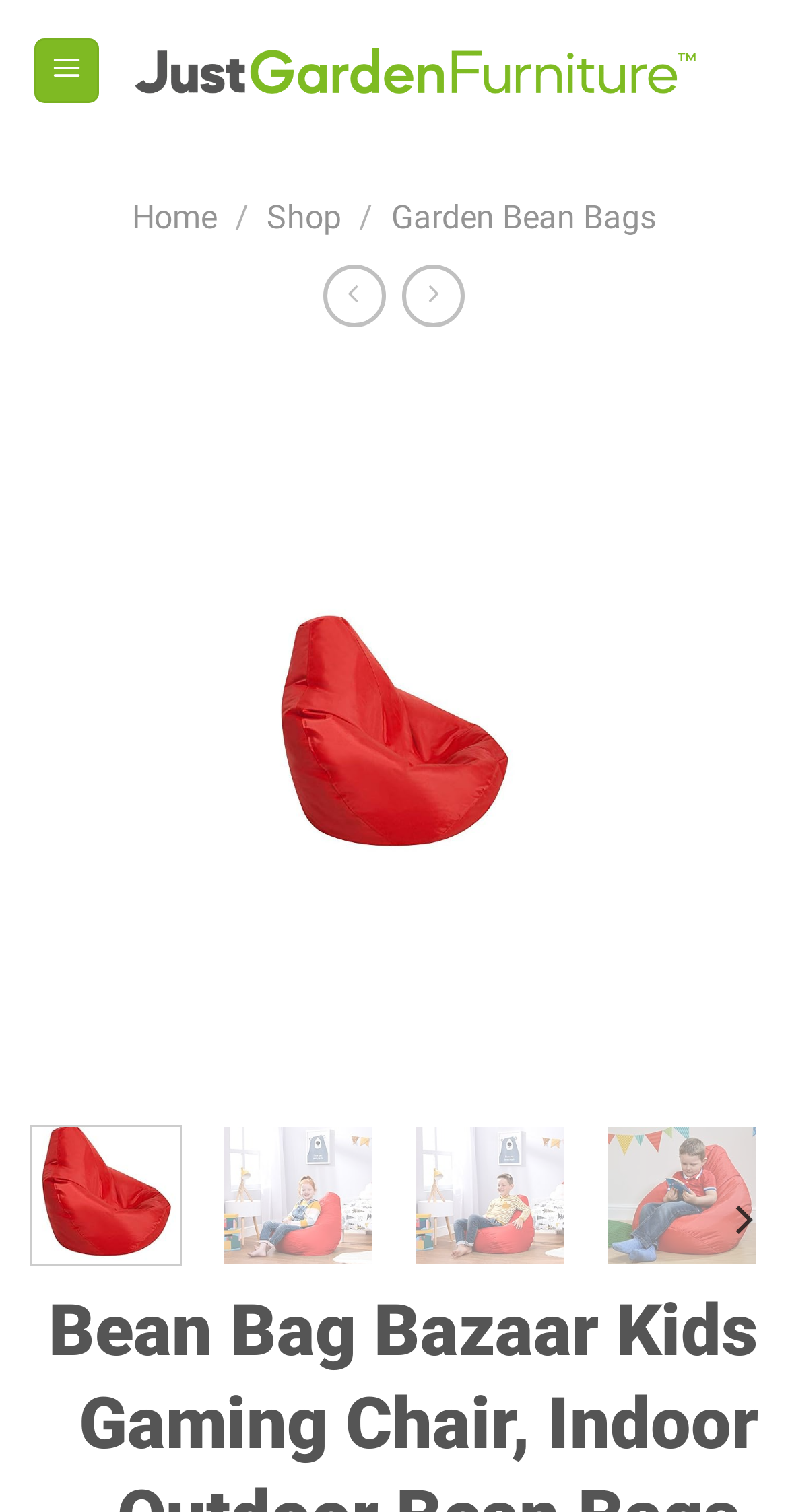Generate a thorough description of the webpage.

This webpage is about a kids' bean bag gaming chair, specifically the "Bean Bag Bazaar Kids Gaming Chair" from Just Garden Furniture. At the top left corner, there is a link to skip to the content. Next to it, on the top center, is the logo of Just Garden Furniture, which is an image with a link to the website's homepage. 

Below the logo, there is a menu bar with links to "Home", "Shop", and "Garden Bean Bags". The menu bar also has two icons, one for search and one for cart, positioned on the right side. 

The main content of the webpage is a product description, which is not explicitly mentioned in the accessibility tree. However, based on the meta description, it is likely that the product description is about the features of the kids' bean bag gaming chair, such as its water-resistant fabric and raised back design.

On the right side of the webpage, there are two sets of navigation buttons, one above the other. The top set has a "Previous" button and a "Next" button, both with arrow icons. The bottom set also has "Previous" and "Next" buttons, but the "Previous" button is disabled. These navigation buttons are likely used to navigate through product images or reviews.